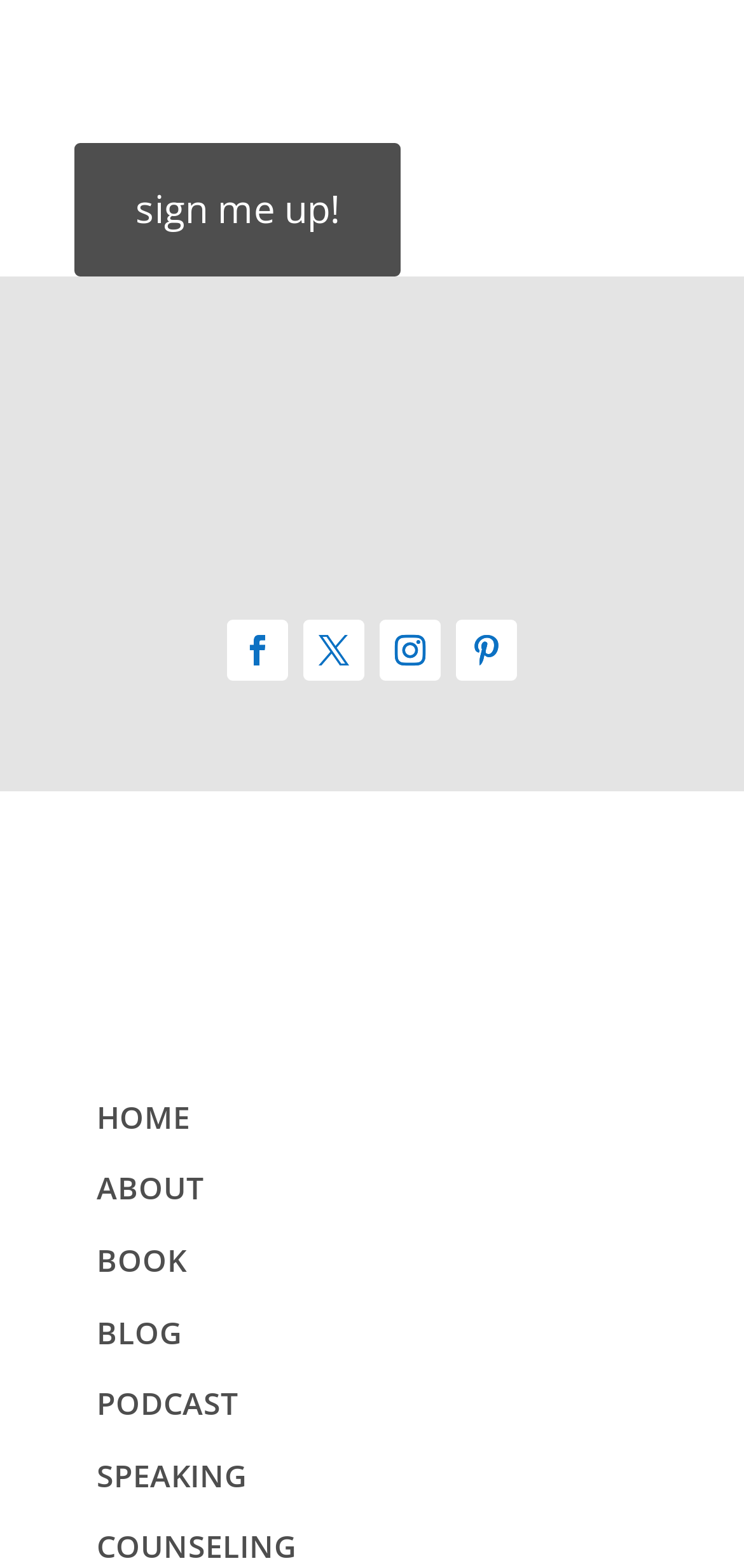Look at the image and give a detailed response to the following question: How many menu items are there in the navigation bar?

I looked at the link elements under the 'Looking for something?' heading and counted five menu items: 'HOME', 'ABOUT', 'BOOK', 'BLOG', and 'PODCAST'.